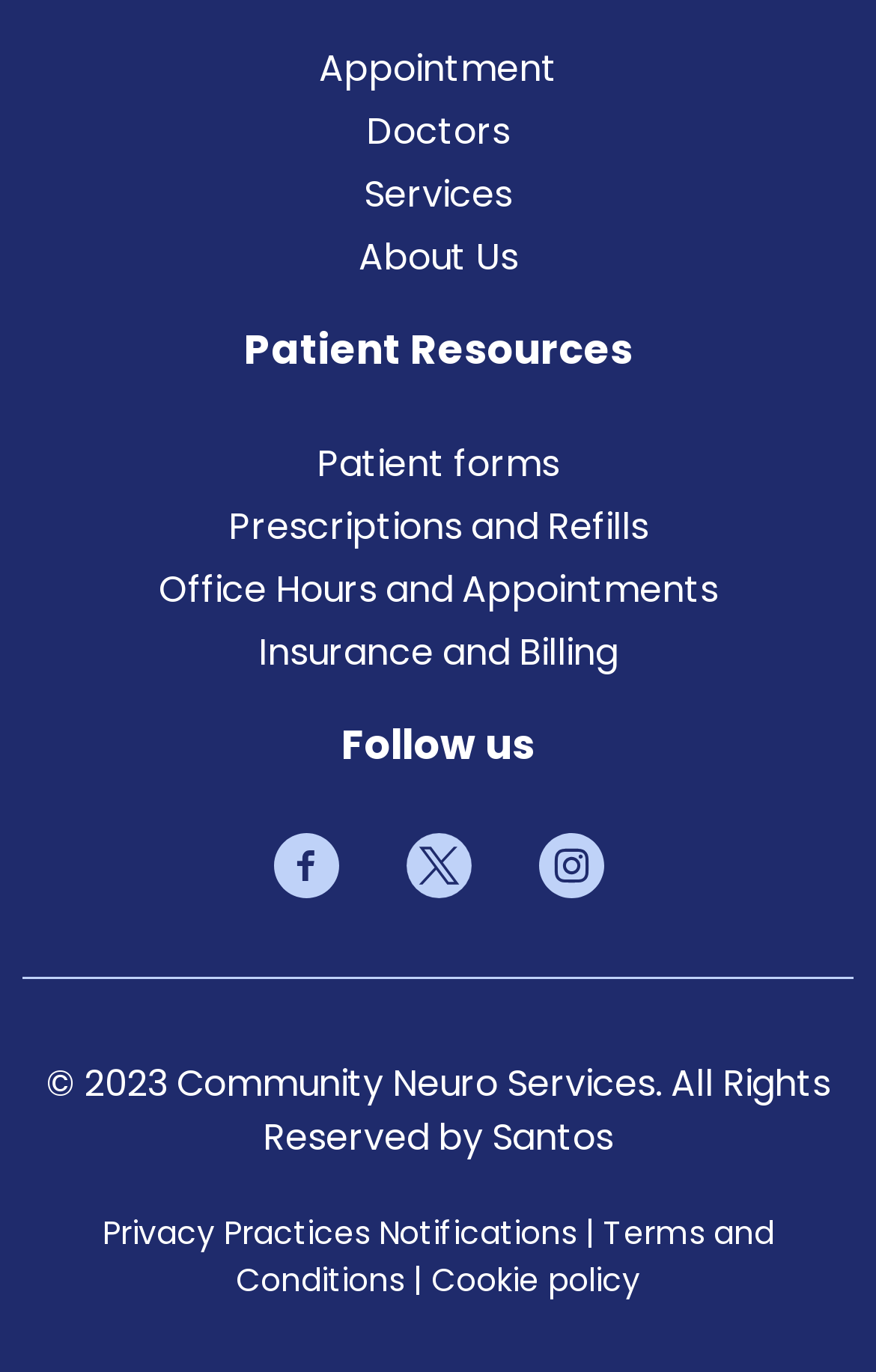Refer to the image and provide a thorough answer to this question:
How many 'Privacy Practices Notifications' links are there?

I counted the number of 'Privacy Practices Notifications' links and found that there are 4 links, each with the text '(Edit)'.